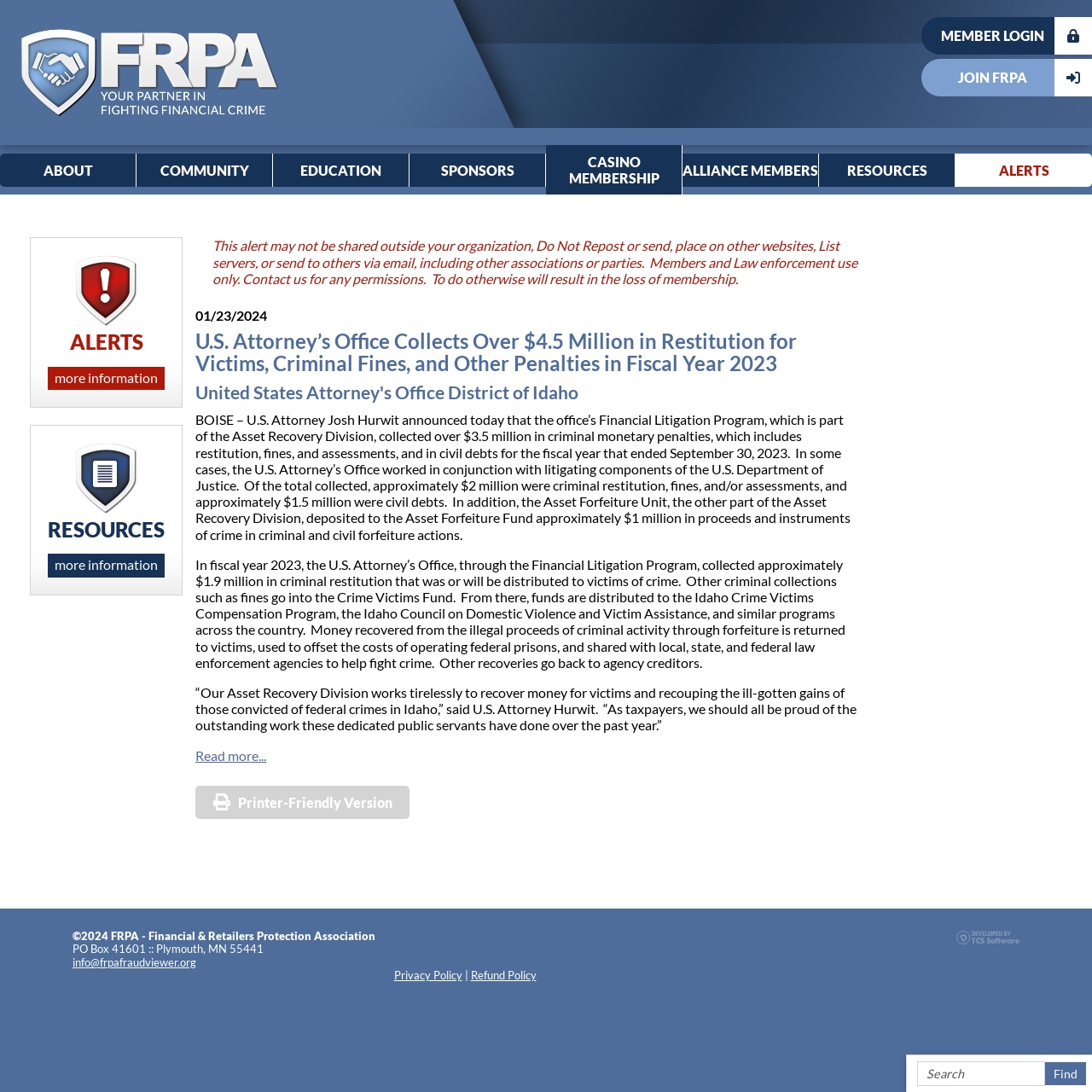What is the name of the organization that developed the website?
Ensure your answer is thorough and detailed.

The answer can be found at the bottom of the webpage where it says 'Developed by TCS Software' which credits the organization that developed the website.